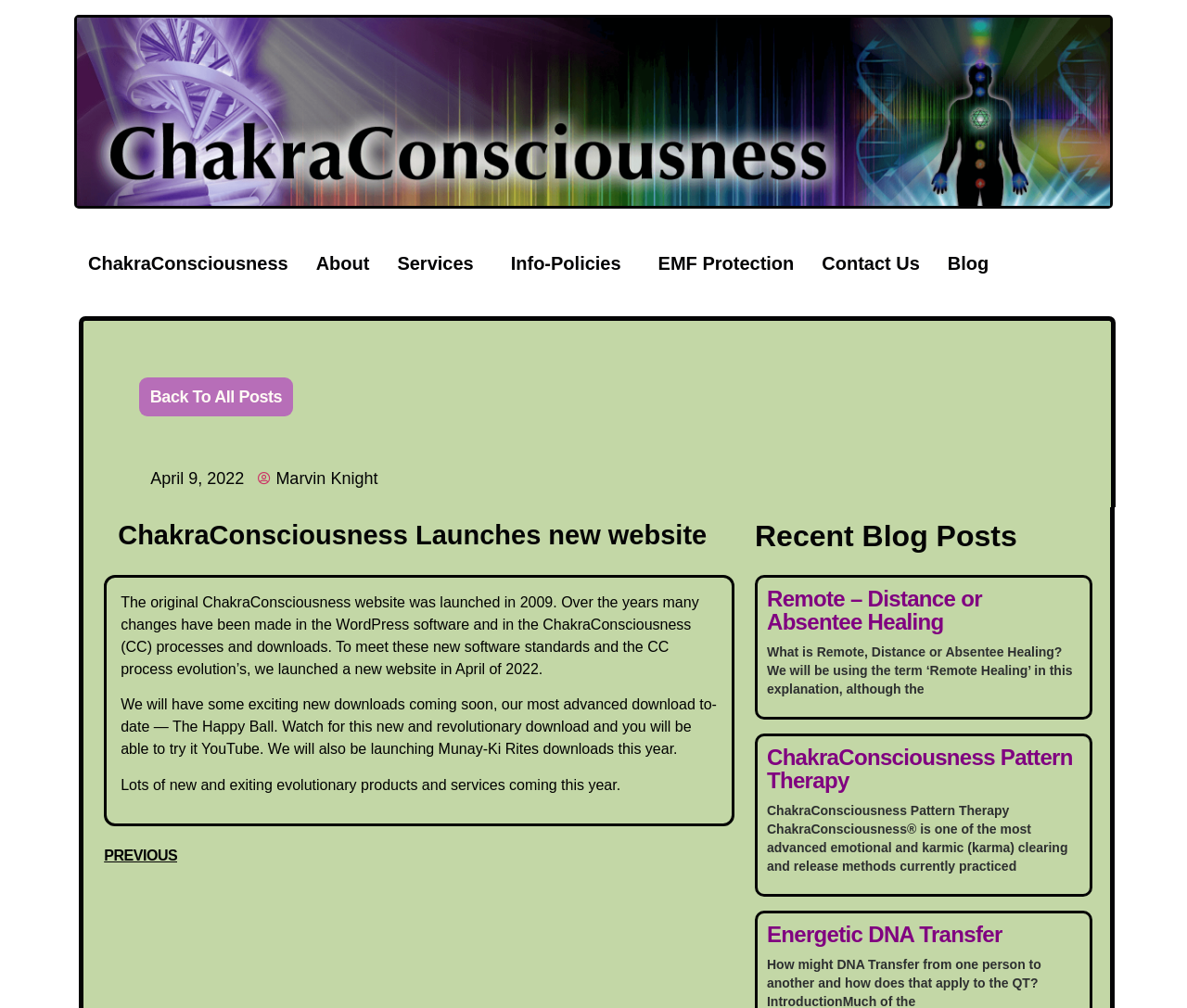Give a concise answer of one word or phrase to the question: 
What is the topic of the first article on the webpage?

Remote Healing